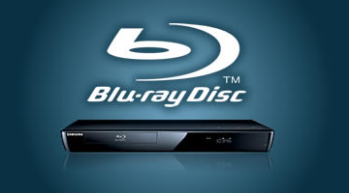What type of discs can this player play?
Using the image as a reference, answer with just one word or a short phrase.

Blu-ray and standard DVDs